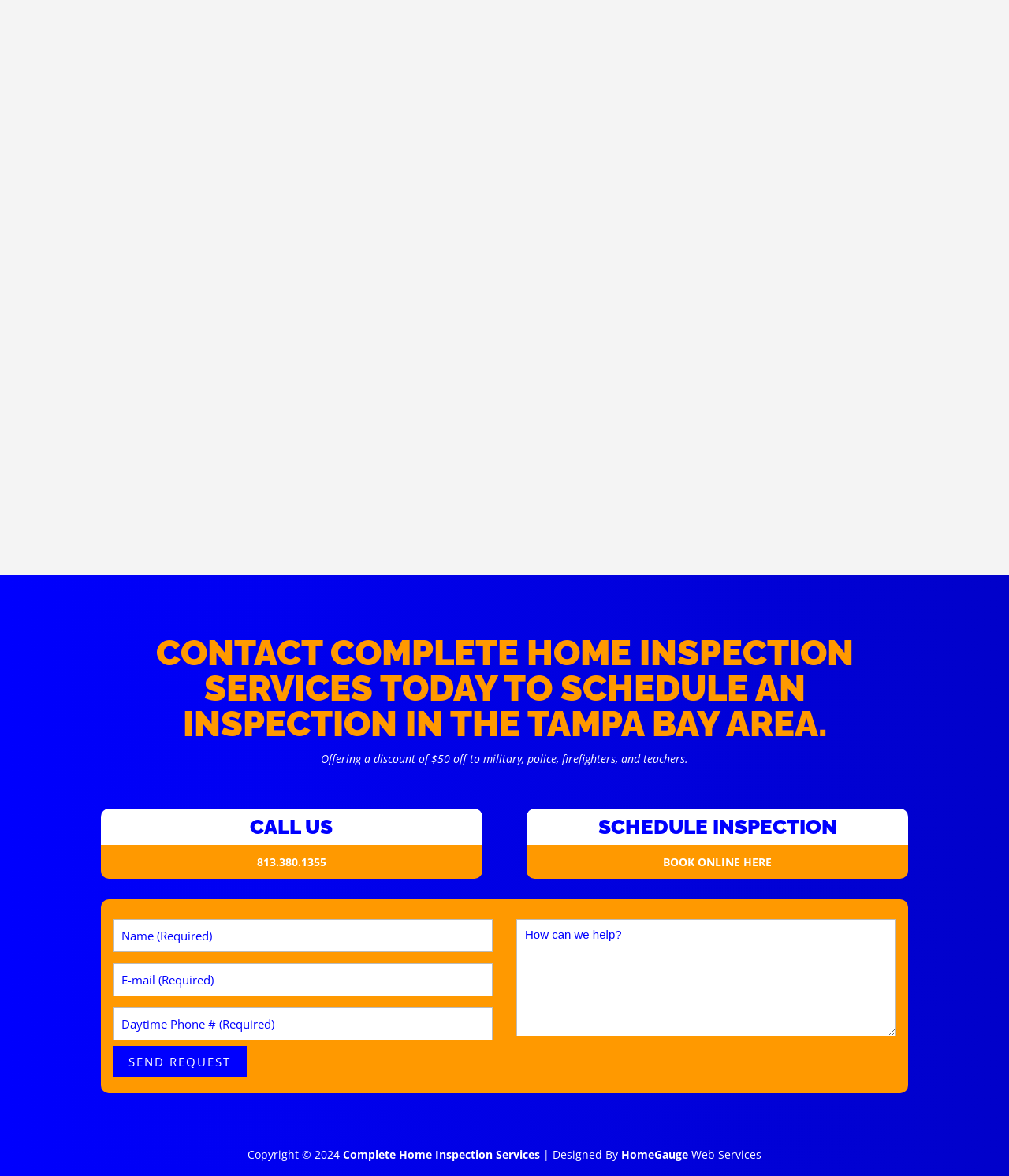Answer succinctly with a single word or phrase:
What is the purpose of the WDO Inspection?

To search for termite damage